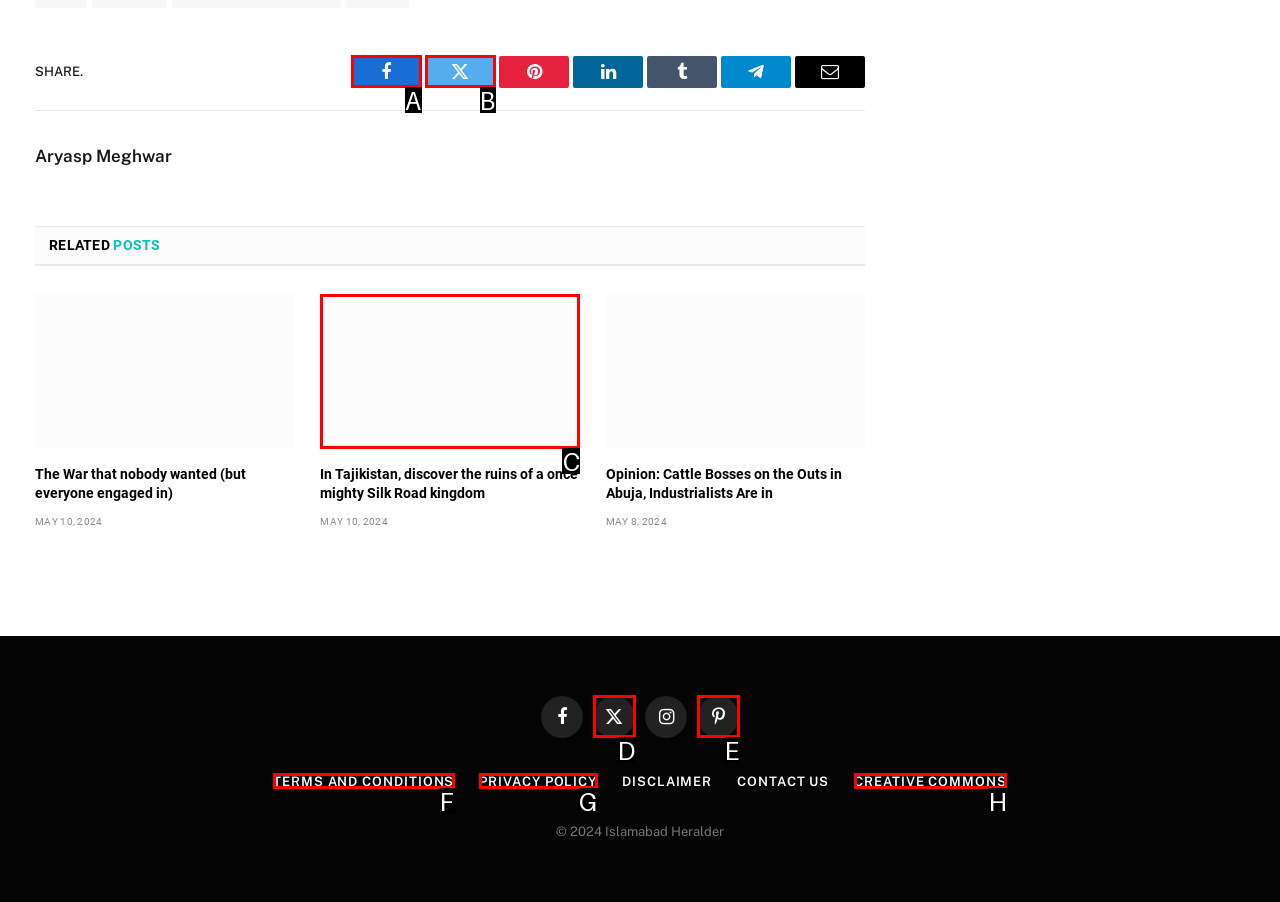Choose the option that aligns with the description: Terms and Conditions
Respond with the letter of the chosen option directly.

F